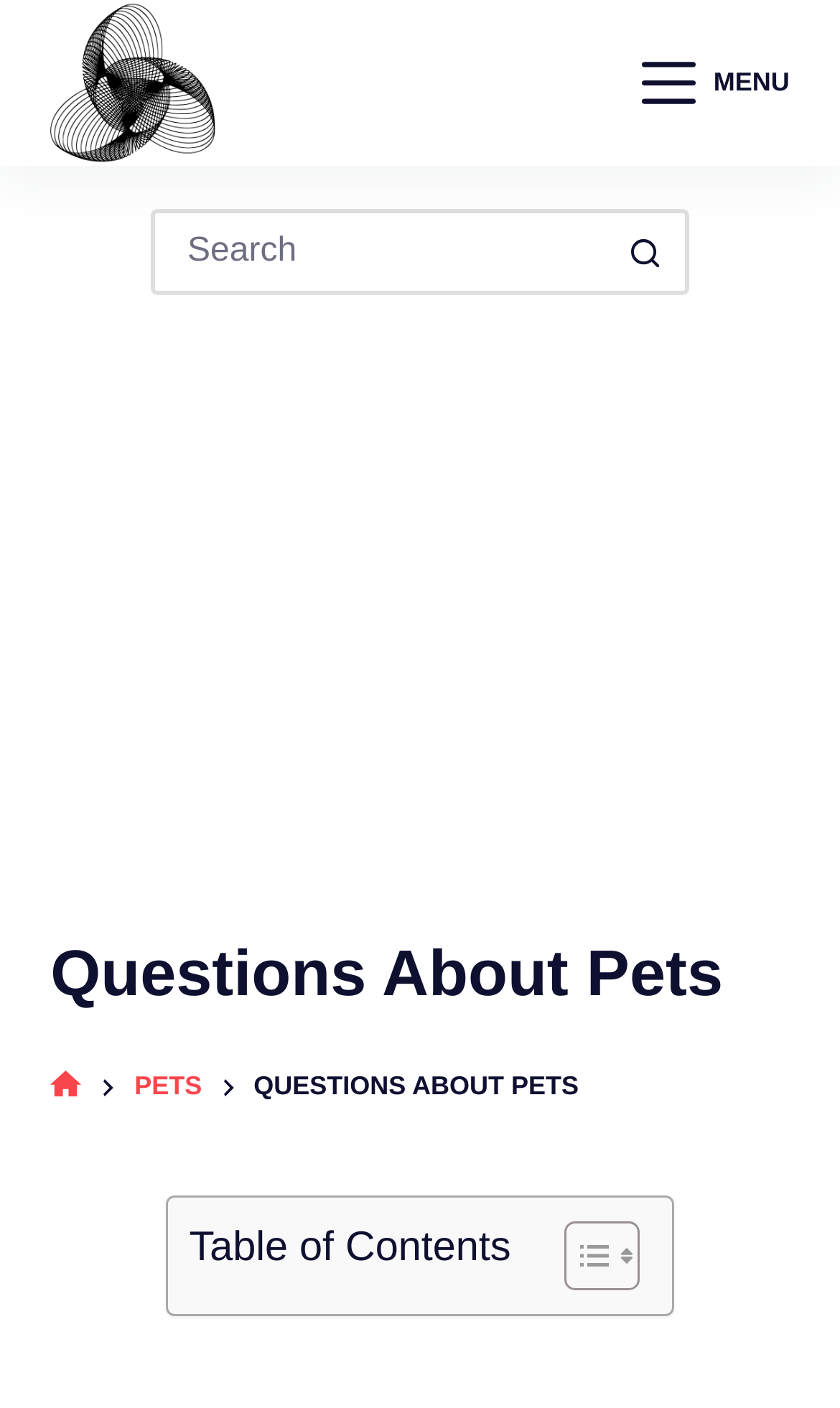Extract the bounding box coordinates for the described element: "aria-label="Search button"". The coordinates should be represented as four float numbers between 0 and 1: [left, top, right, bottom].

[0.718, 0.148, 0.821, 0.21]